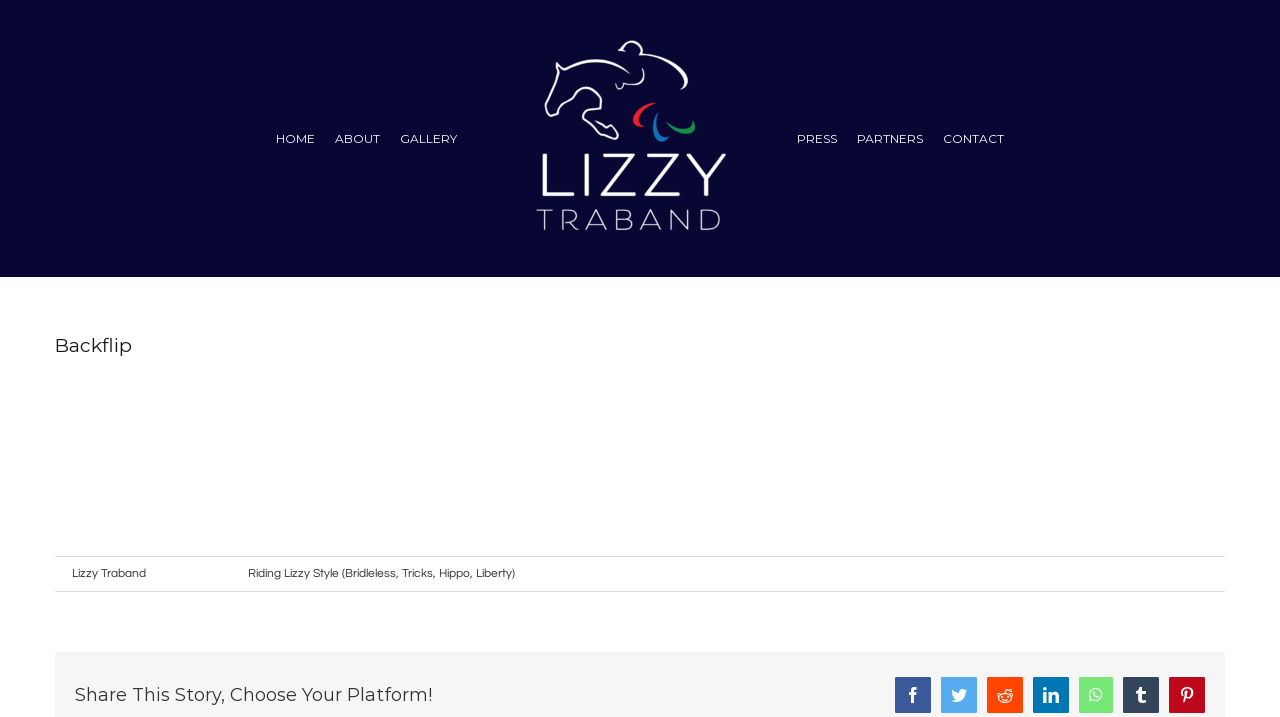Find the bounding box coordinates for the element that must be clicked to complete the instruction: "contact Lizzy Traband". The coordinates should be four float numbers between 0 and 1, indicated as [left, top, right, bottom].

[0.737, 0.135, 0.784, 0.252]